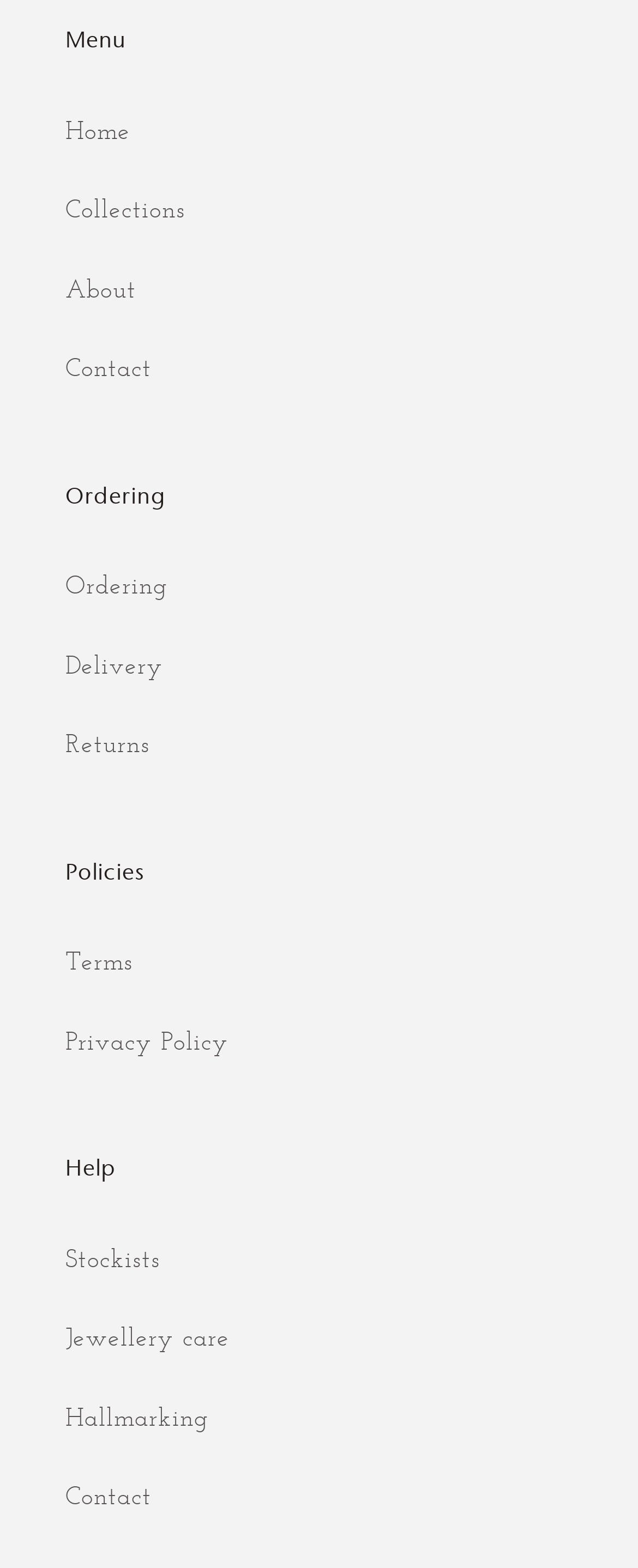Identify the bounding box coordinates of the clickable region necessary to fulfill the following instruction: "Get help on Jewellery care". The bounding box coordinates should be four float numbers between 0 and 1, i.e., [left, top, right, bottom].

[0.103, 0.828, 0.897, 0.879]